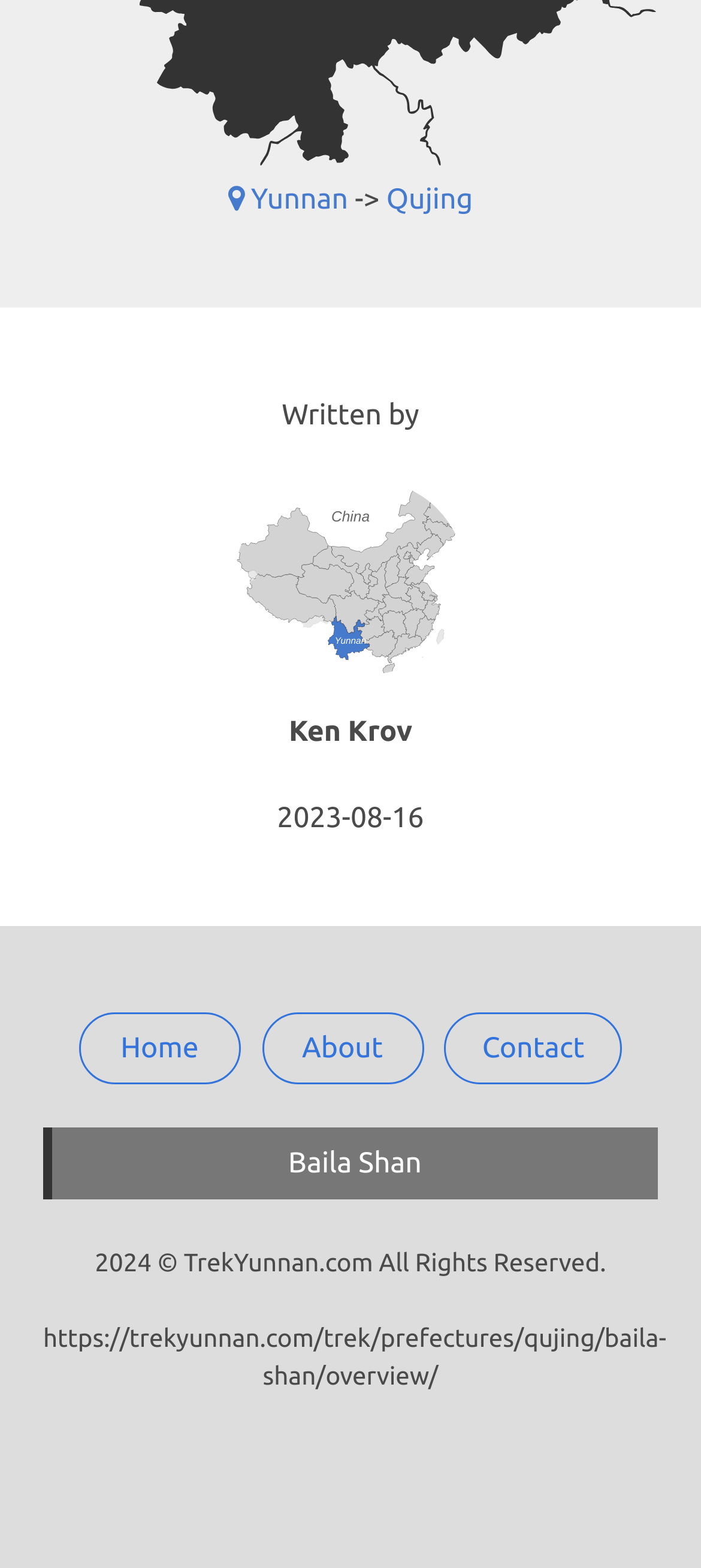What is the name of the mountain?
Kindly answer the question with as much detail as you can.

The name of the mountain is mentioned in the link 'Baila Shan' which is located at the bottom of the page.